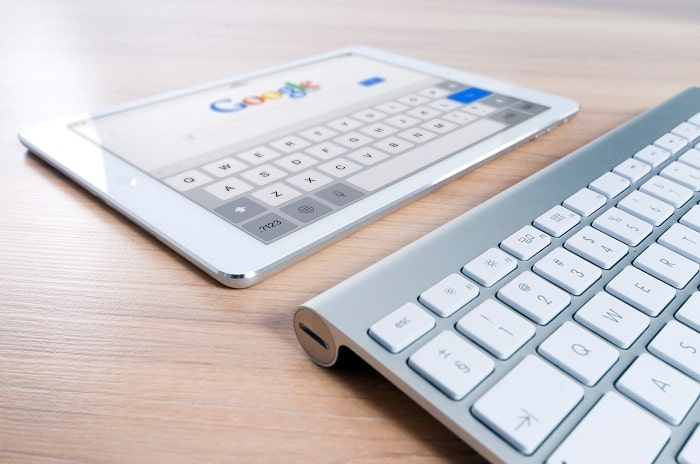What does the setup symbolize?
Using the information from the image, provide a comprehensive answer to the question.

According to the caption, the setup of the tablet and external keyboard symbolizes the convergence of technology and user engagement, which is essential for implementing semantic search strategies and enhancing search experiences in today's digital landscape.